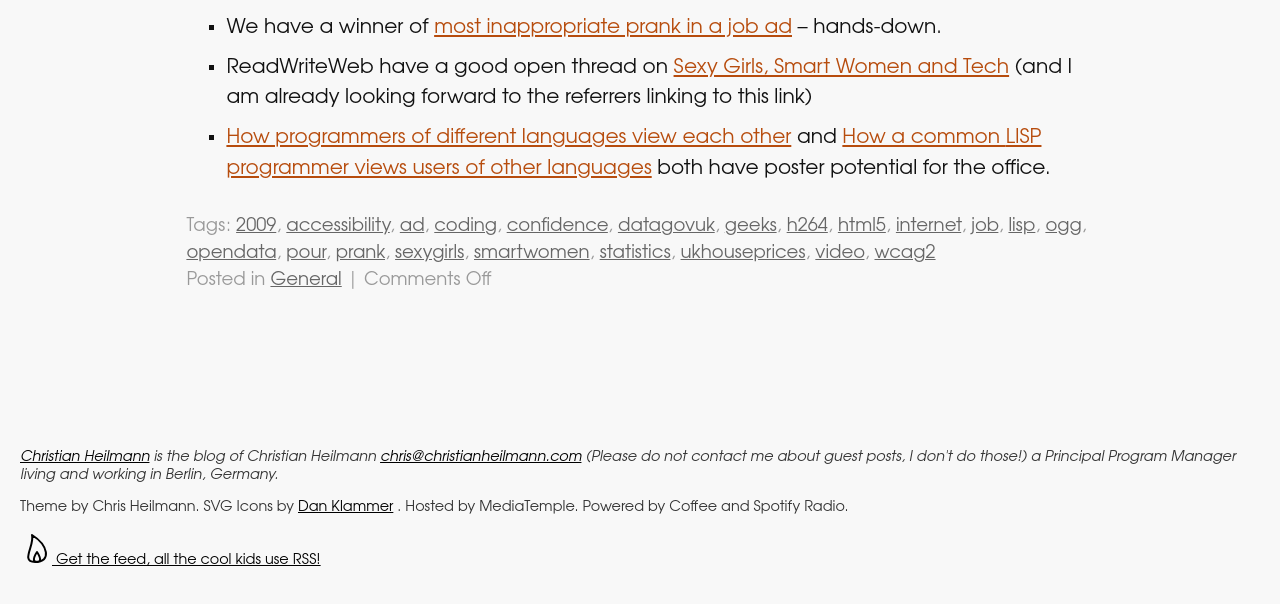Please locate the clickable area by providing the bounding box coordinates to follow this instruction: "Click on the link 'most inappropriate prank in a job ad'".

[0.339, 0.029, 0.619, 0.062]